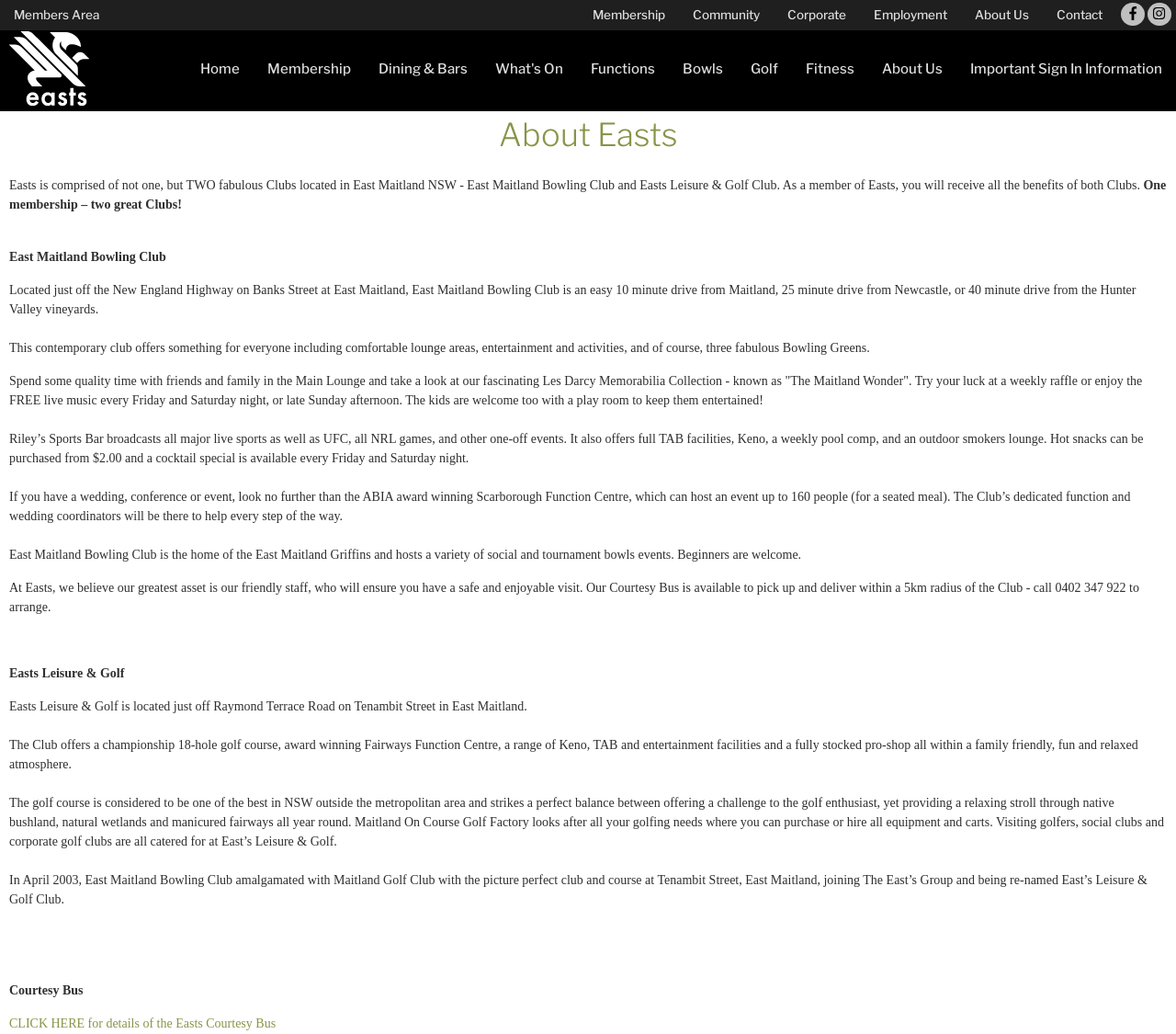Locate the bounding box coordinates of the item that should be clicked to fulfill the instruction: "Learn more about Easts Courtesy Bus".

[0.008, 0.983, 0.234, 0.996]